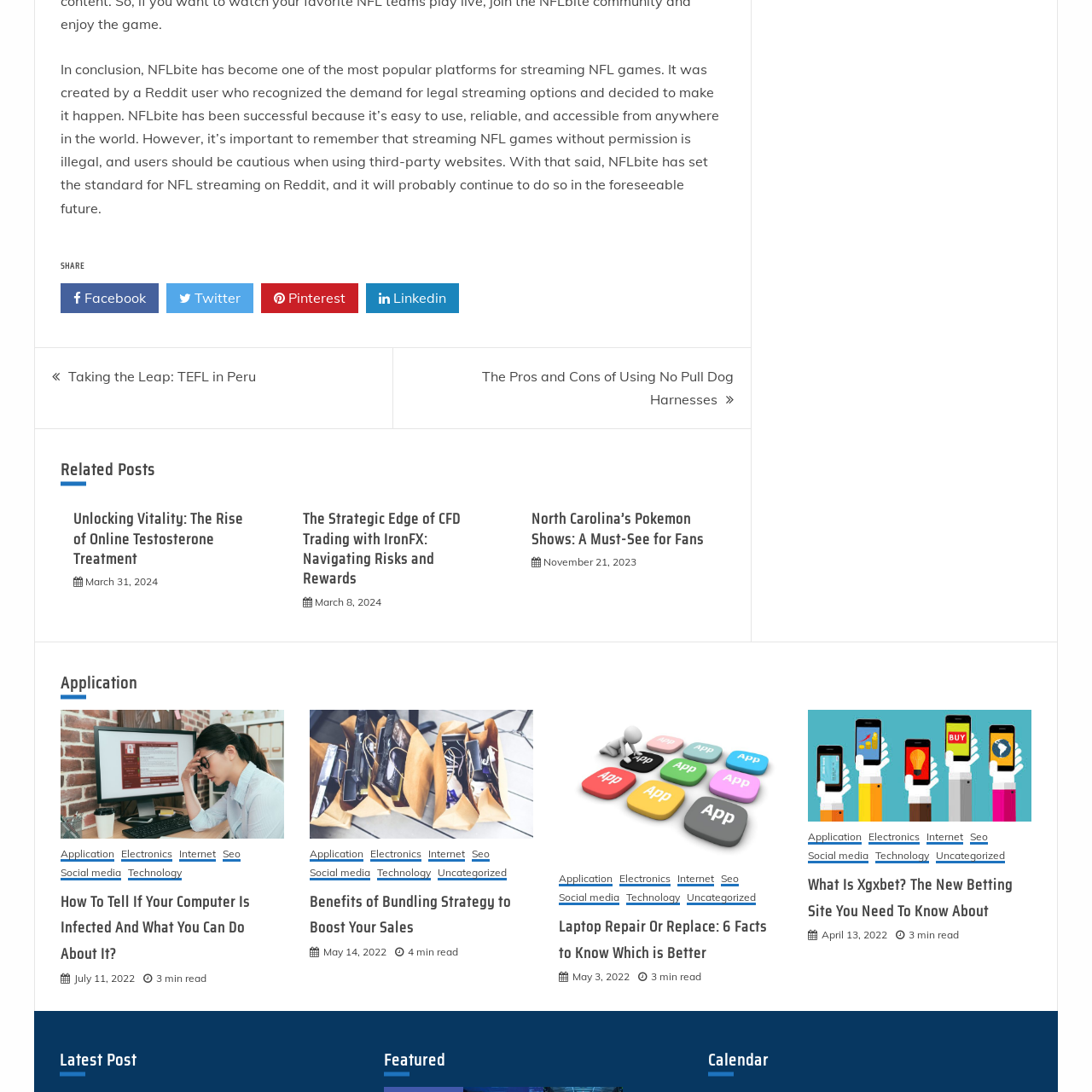Give a one-word or one-phrase response to the question:
What is the topic of the first related post?

Testosterone treatment